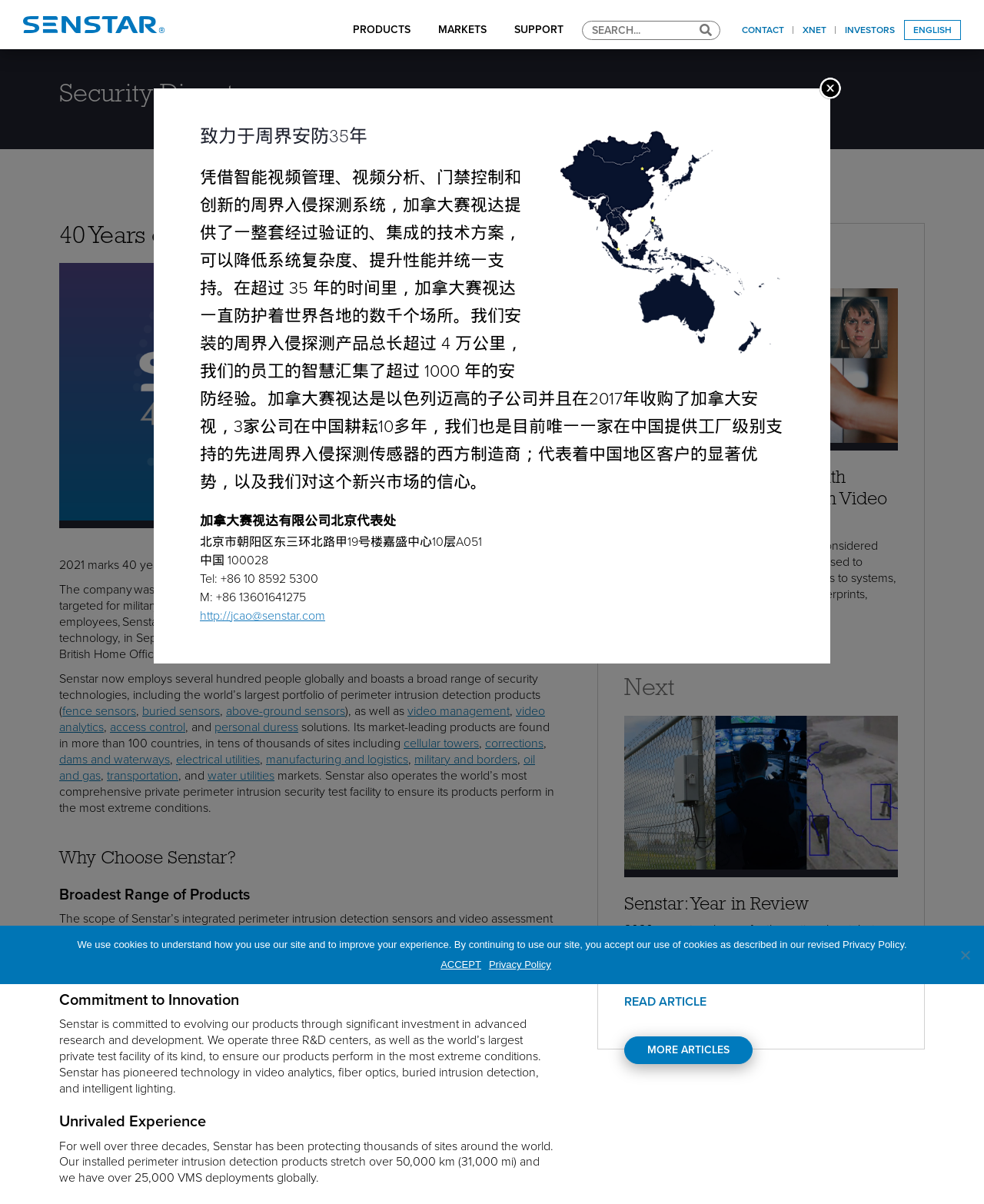Summarize the webpage with a detailed and informative caption.

The webpage is about Senstar, a company that provides physical security solutions. At the top of the page, there is a logo and a navigation menu with links to "PRODUCTS", "MARKETS", "SUPPORT", and more. Below the navigation menu, there is a heading that reads "40 Years of Physical Security Excellence - Senstar" and a brief introduction to the company.

To the left of the introduction, there is a section that highlights Senstar's experience and products, with a heading that reads "Why Choose Senstar?" and subheadings that include "Broadest Range of Products", "Commitment to Innovation", and "Unrivaled Experience". This section provides an overview of Senstar's products and services, including perimeter intrusion detection sensors, video assessment products, and more.

Below this section, there is a news article section with two articles, one about using face recognition with access control for 2-factor authentication, and another about Senstar's year in review. Each article has a heading, a brief summary, and a "READ ARTICLE" link.

At the bottom of the page, there is a "MORE ARTICLES" link and a "Cookie Notice" dialog that informs users about the use of cookies on the site.

On the right side of the page, there is a section that displays Senstar's logo, a heading that reads "Security Digest", and a graphic that celebrates Senstar's 40th anniversary. Below this section, there is a brief history of Senstar, including its founding in 1981 and its growth into a global company with a broad range of security technologies.

Throughout the page, there are various links and buttons that allow users to navigate to different sections of the site or to learn more about Senstar's products and services.